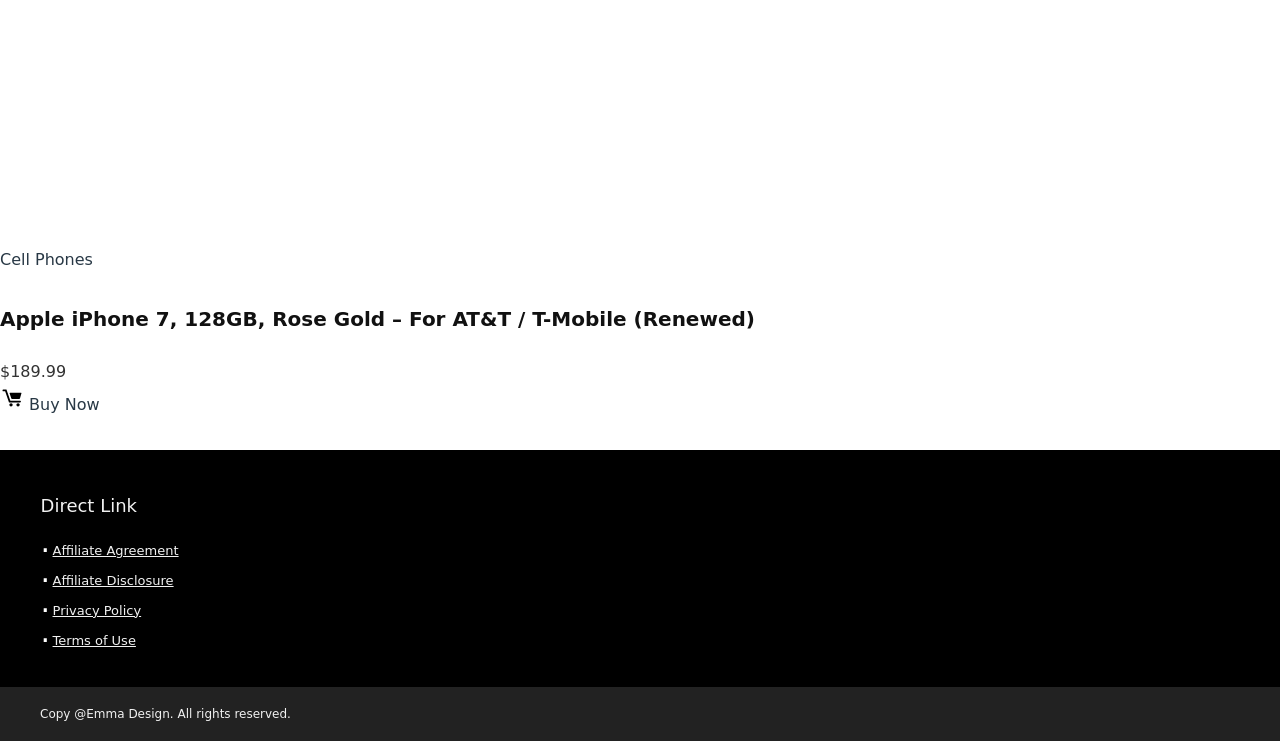Answer the question using only a single word or phrase: 
How many links are present in the footer section?

4